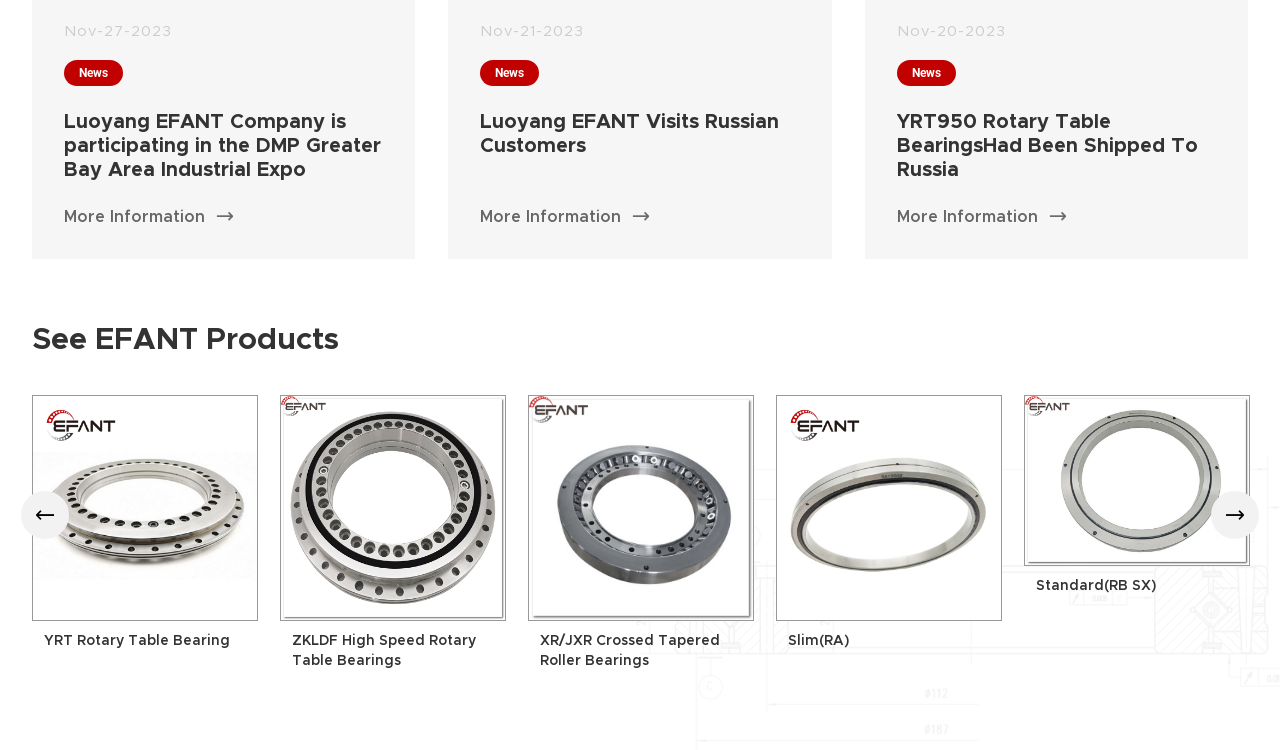Find the bounding box coordinates of the element to click in order to complete the given instruction: "View news about Luoyang EFANT Company."

[0.05, 0.146, 0.299, 0.242]